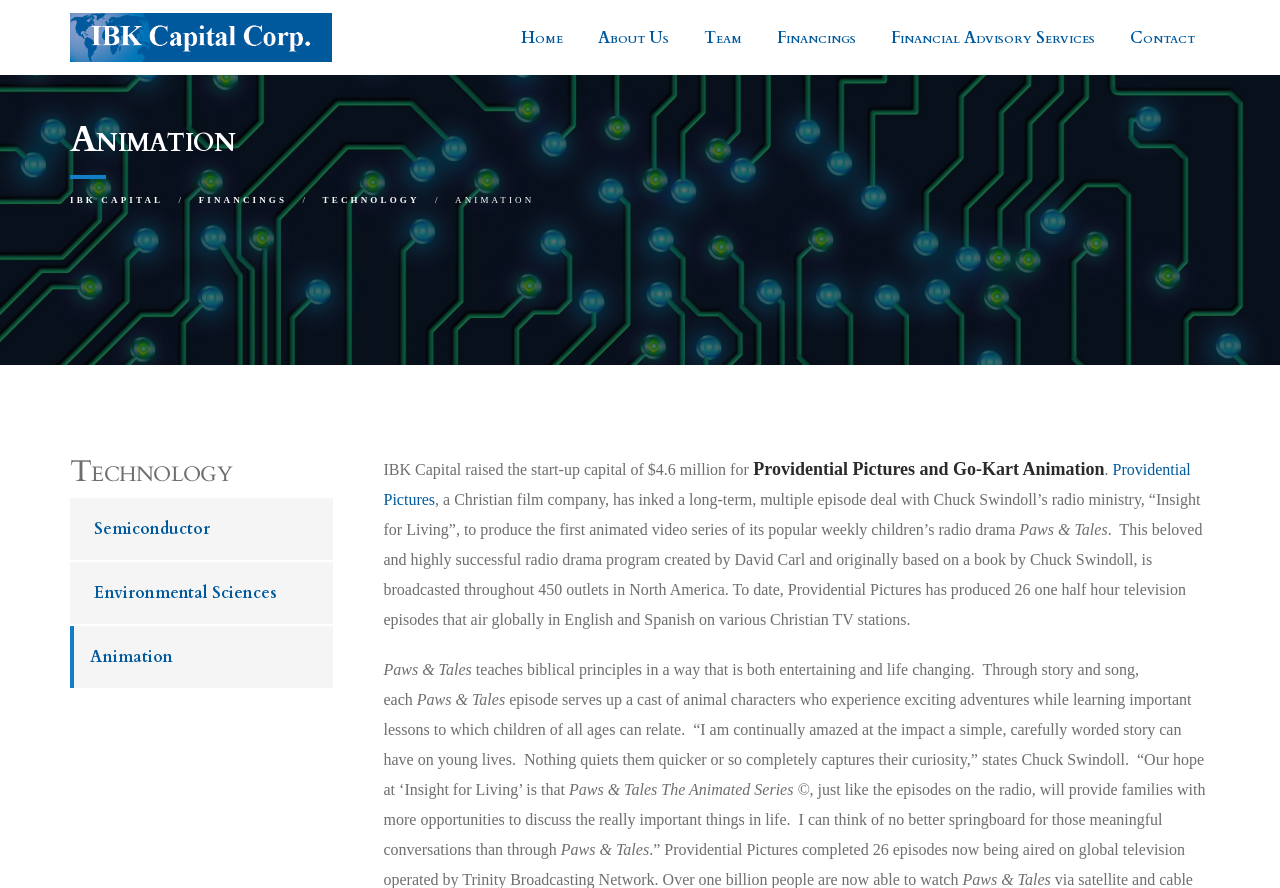What is the name of the Christian film company mentioned?
Please provide a comprehensive answer based on the contents of the image.

The name 'Providential Pictures' is mentioned in the text as a Christian film company that has inked a long-term deal with Chuck Swindoll's radio ministry to produce an animated video series.